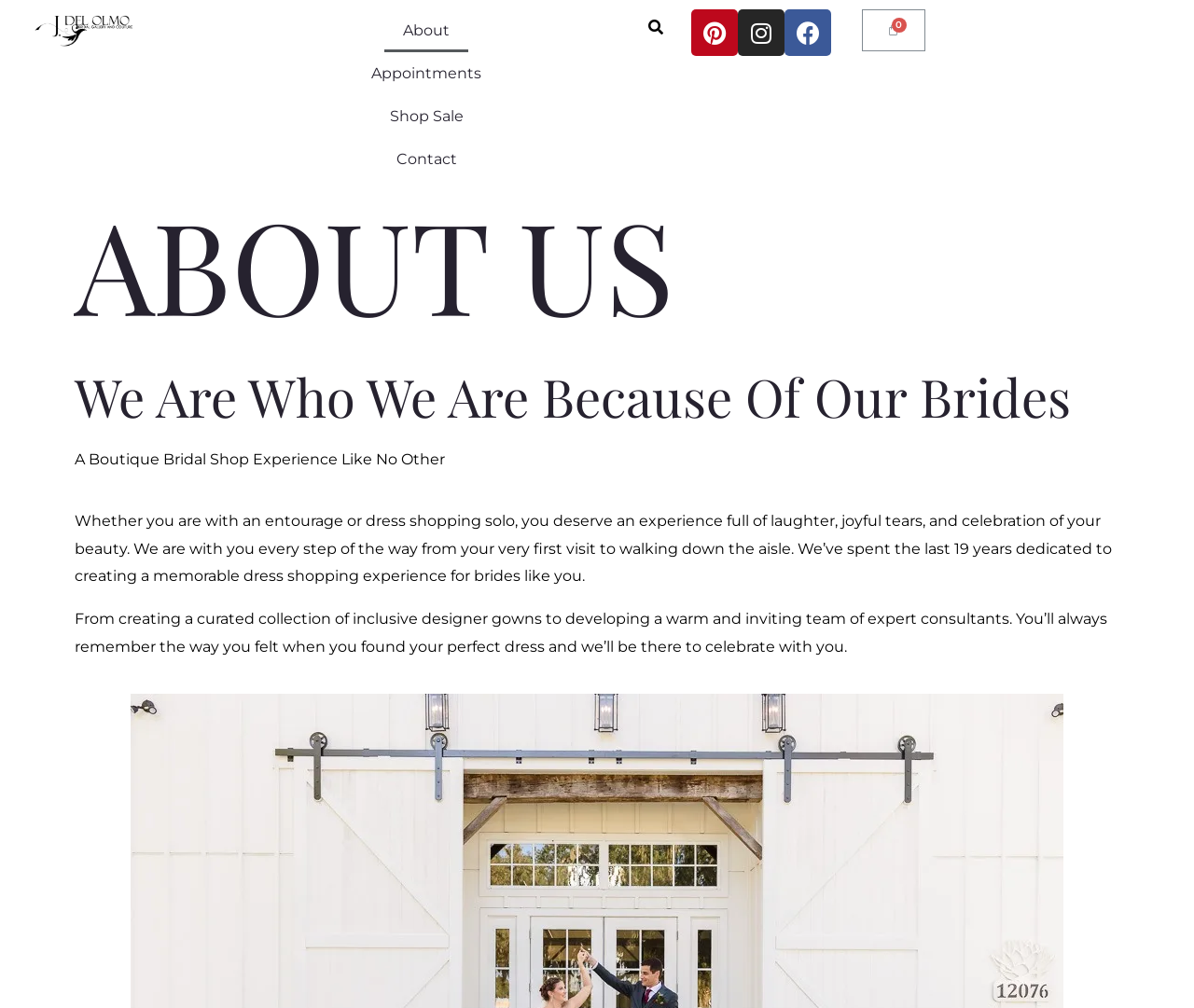Provide an in-depth caption for the webpage.

The webpage is about J Del Olmo Bridal Gallery, a boutique bridal shop in Coral Gables. At the top left corner, there is a navigation logo of the bridal gallery, accompanied by a link to the logo. Next to it, there are four main navigation links: "About", "Appointments", "Shop Sale", and "Contact", which are aligned horizontally.

On the right side of the top section, there is a search bar with a searchbox labeled "Search". Below the search bar, there are three social media links to Pinterest, Instagram, and Facebook, represented by their respective icons. A cart link with a count of 0 items is located at the top right corner.

The main content of the webpage is divided into sections. The first section has a heading "ABOUT US" at the top, followed by a subheading "We Are Who We Are Because Of Our Brides". Below the subheading, there is a paragraph of text that describes the boutique bridal shop experience, emphasizing the importance of creating a memorable dress shopping experience for brides. The text is divided into two blocks, with the first block describing the shop's goal and the second block elaborating on the shop's approach to creating a warm and inviting experience for brides.

Throughout the webpage, the text is arranged in a clear and organized manner, with headings and paragraphs that are easy to read and understand.